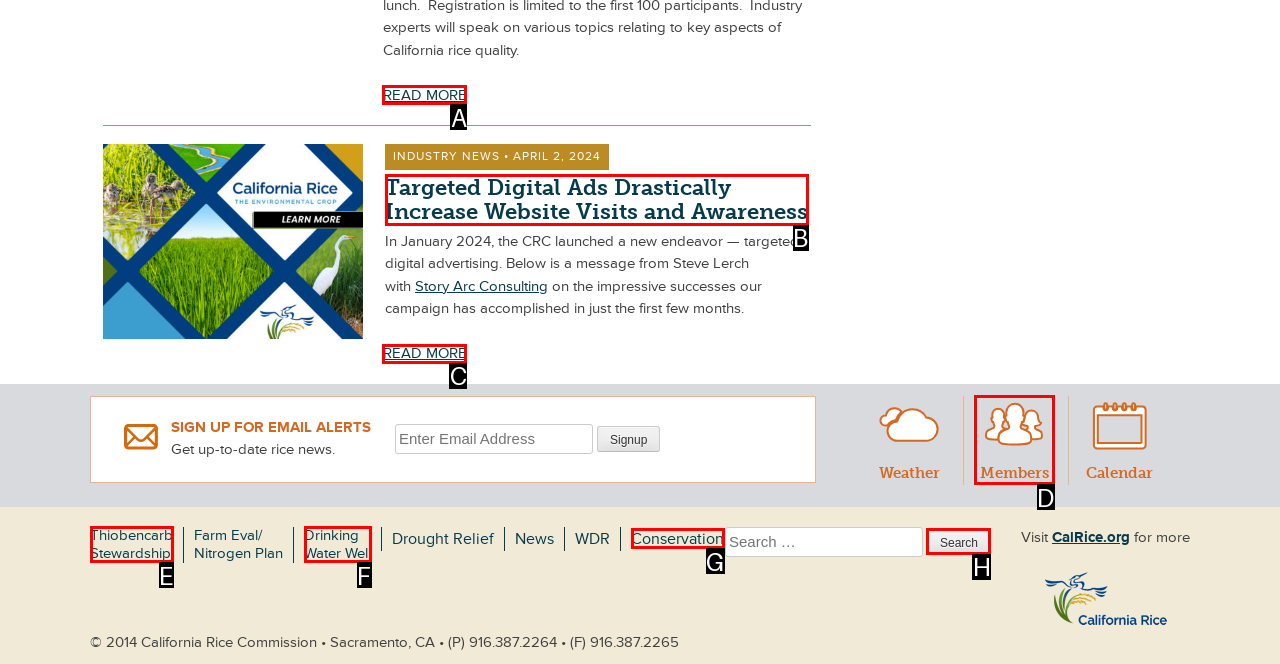Identify the correct UI element to click for this instruction: Visit About MNI Alive page
Respond with the appropriate option's letter from the provided choices directly.

None